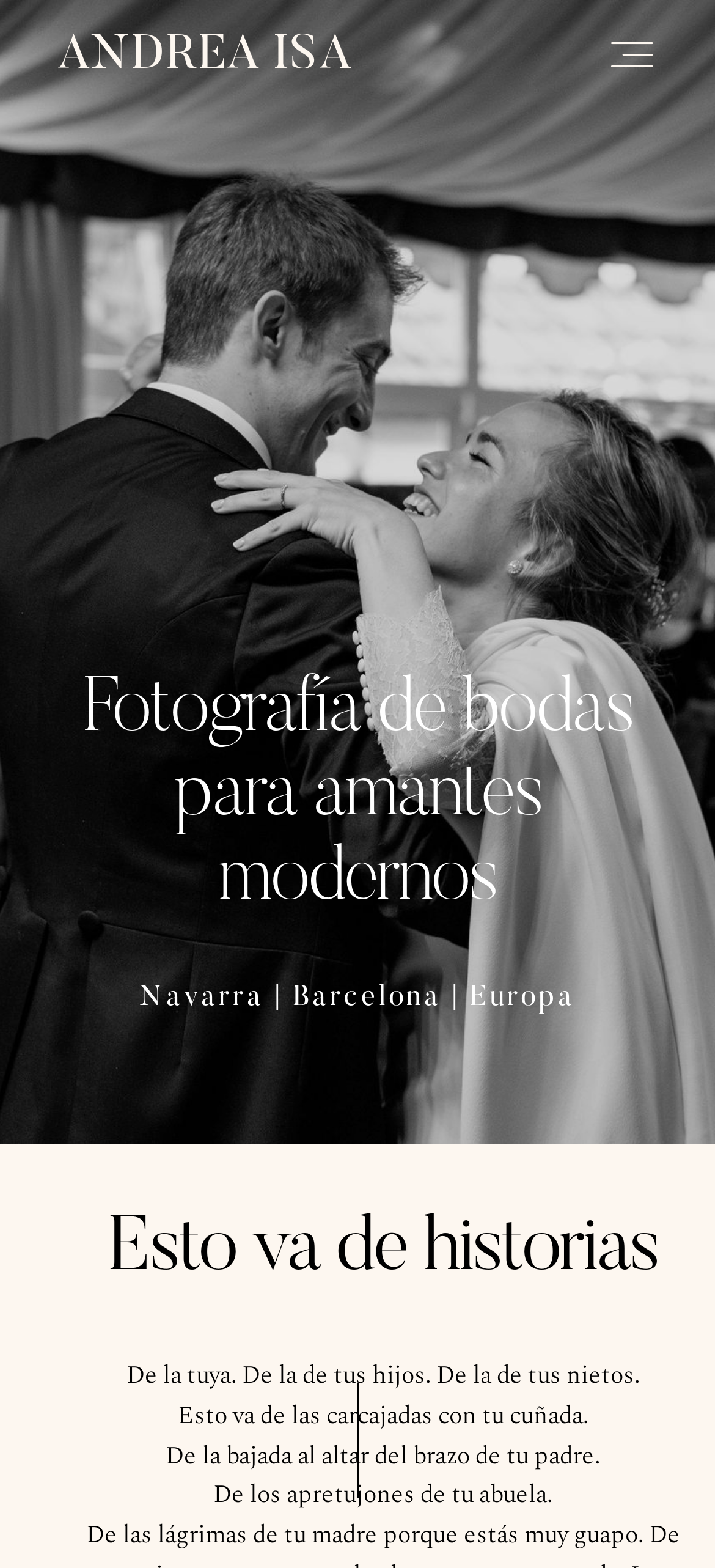What is the photographer's name?
Utilize the image to construct a detailed and well-explained answer.

The photographer's name is Andrea Isa, which can be found in the link 'ANDREA ISA' at the top of the webpage, and also in the image description 'Andrea Isa Fotógrafo de Bodas'.